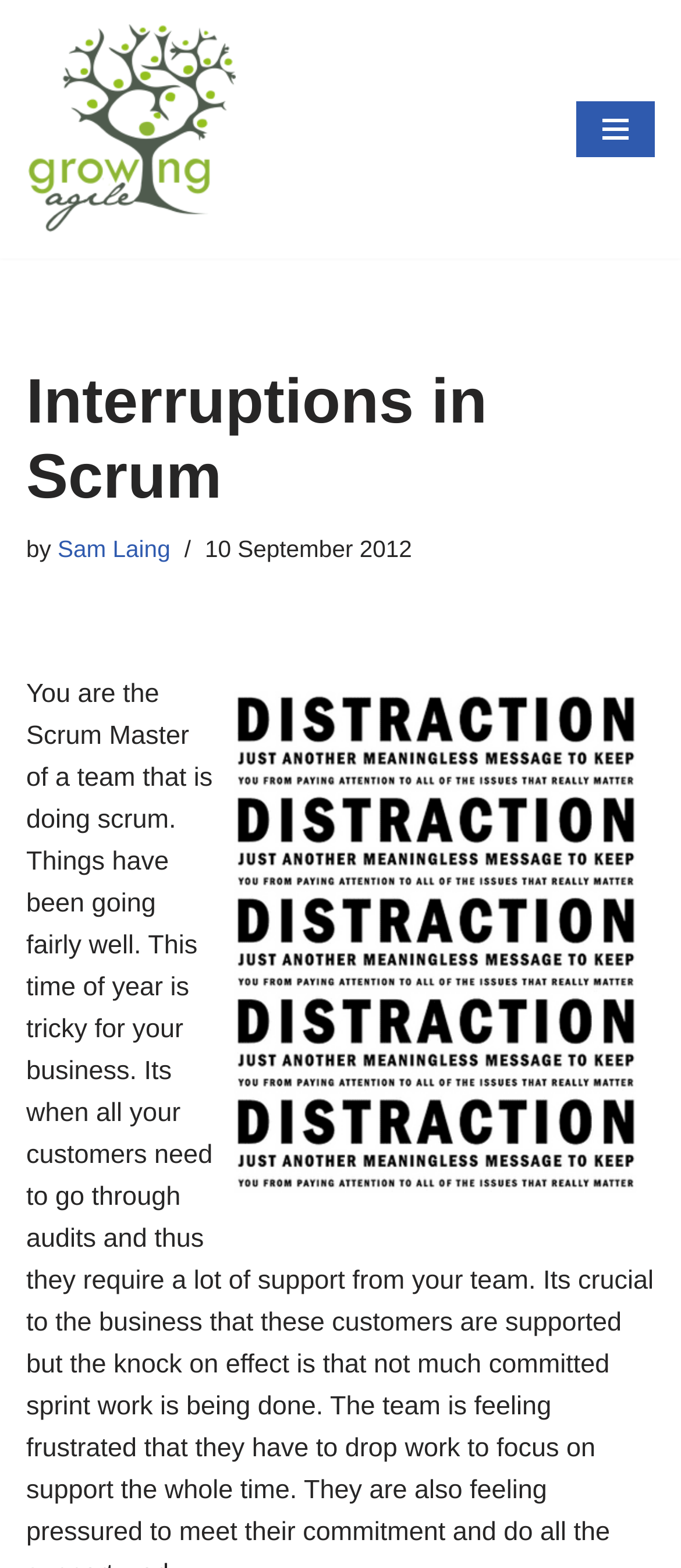Summarize the webpage in an elaborate manner.

The webpage is about reducing interruptions on a scrum team, with the main title "Interruptions in Scrum - Growing Agile" at the top. 

At the top left, there is a "Skip to content" link. Next to it, on the top center, is a link to "Growing Agile Fresh ideas to amplify your agile journey". 

On the top right, there is a "Navigation Menu" button. When expanded, it reveals a heading "Interruptions in Scrum" below the top center link. Below the heading, there is a "by" label, followed by a link to the author "Sam Laing". 

Next to the author's link, there is a time stamp "10 September 2012". Below the navigation menu, there is a large image that takes up most of the page's width.